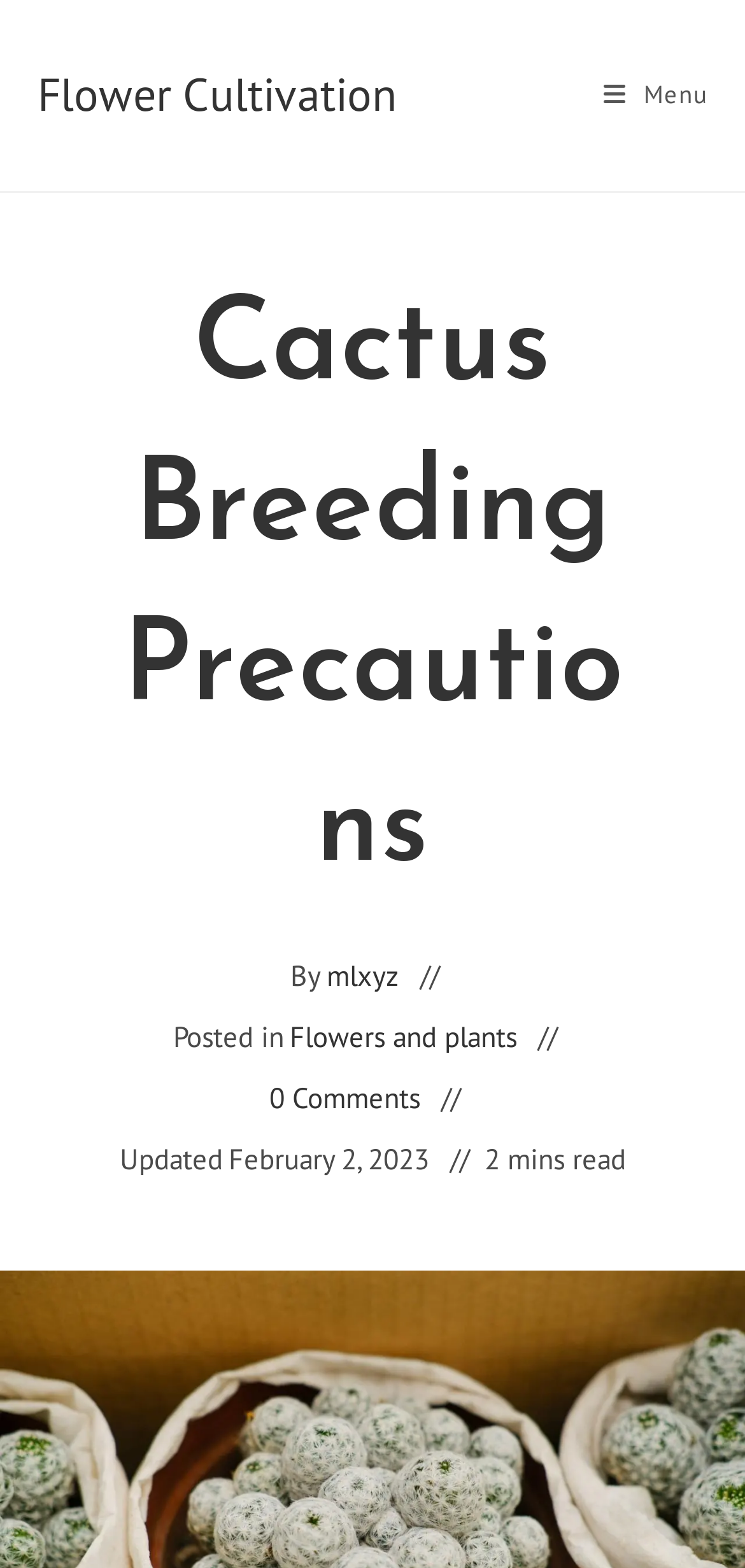Respond concisely with one word or phrase to the following query:
What is the purpose of the link 'Mobile Menu'?

To access mobile menu